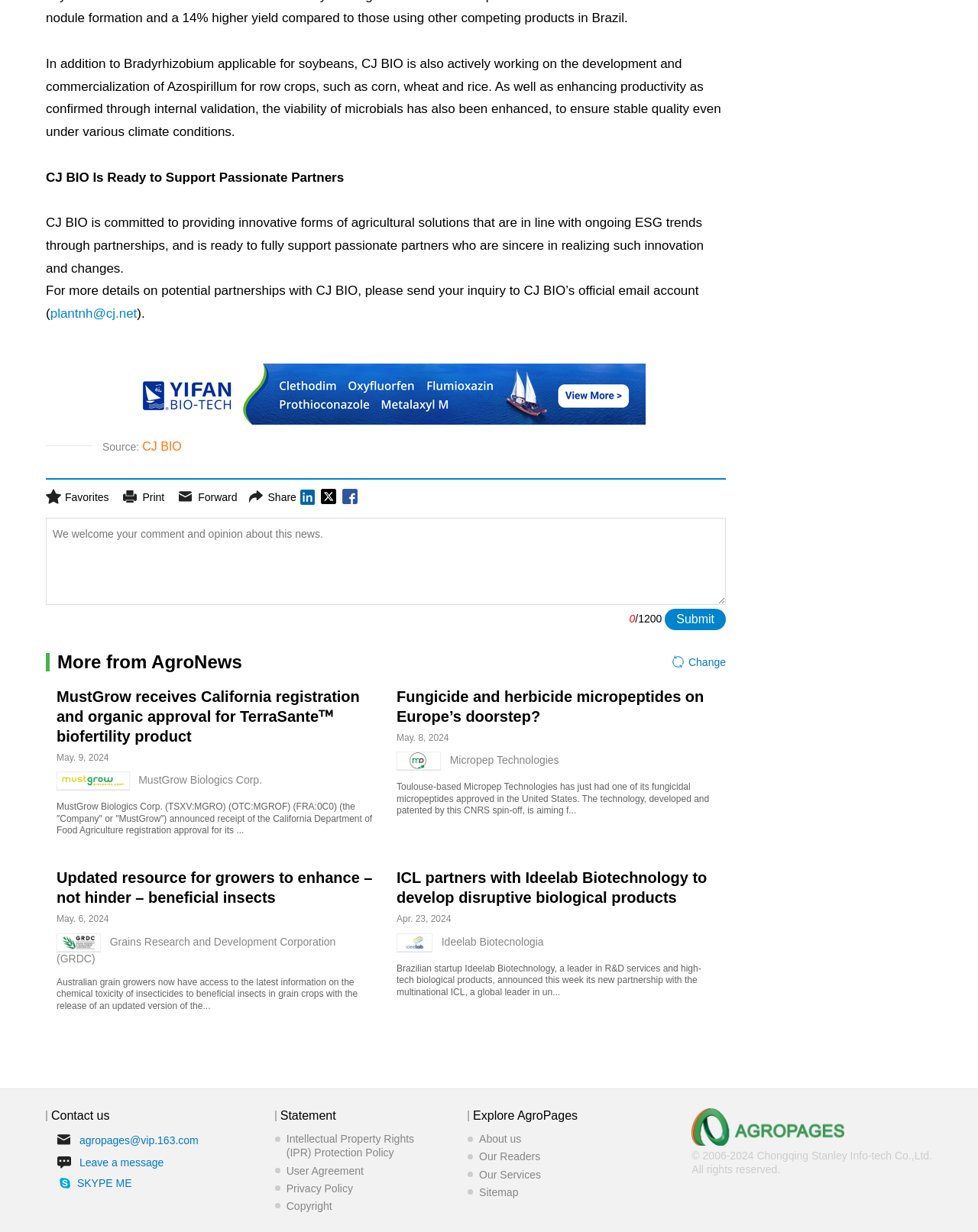Determine the bounding box for the described UI element: "parent_node: La Liga News".

None